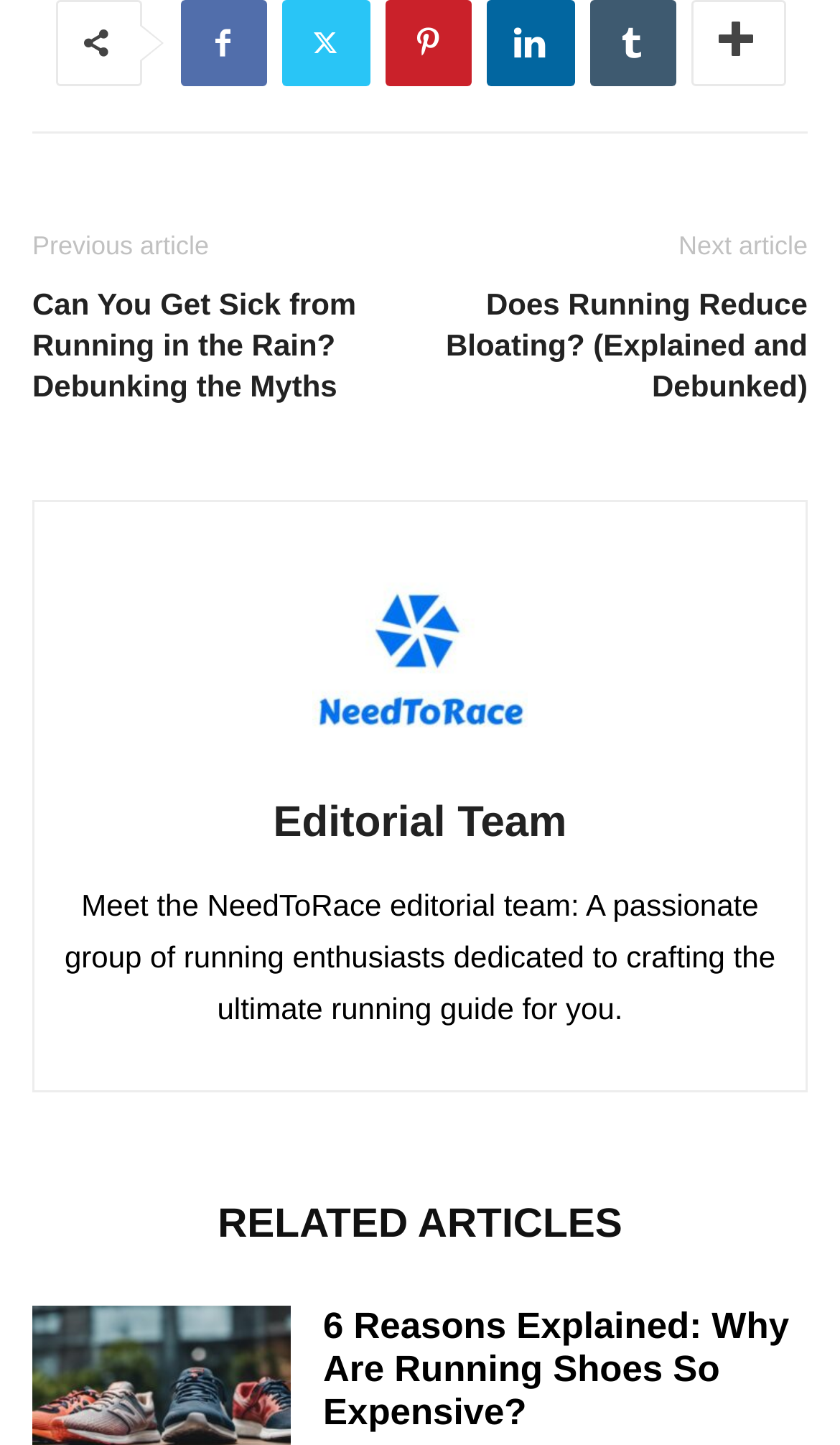Specify the bounding box coordinates of the area to click in order to follow the given instruction: "Read the article about running in the rain."

[0.038, 0.197, 0.474, 0.282]